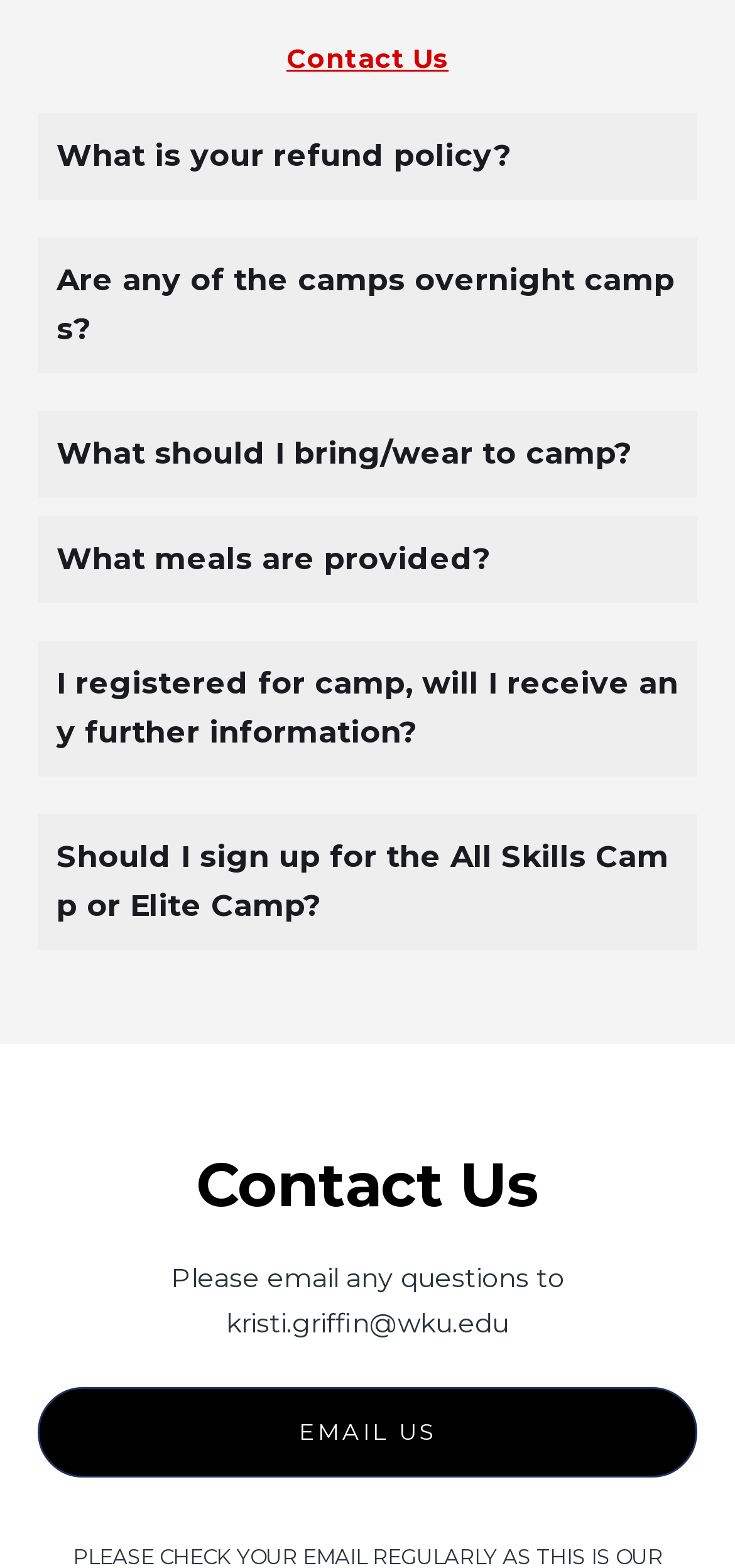Extract the bounding box for the UI element that matches this description: "title="linkedin"".

None